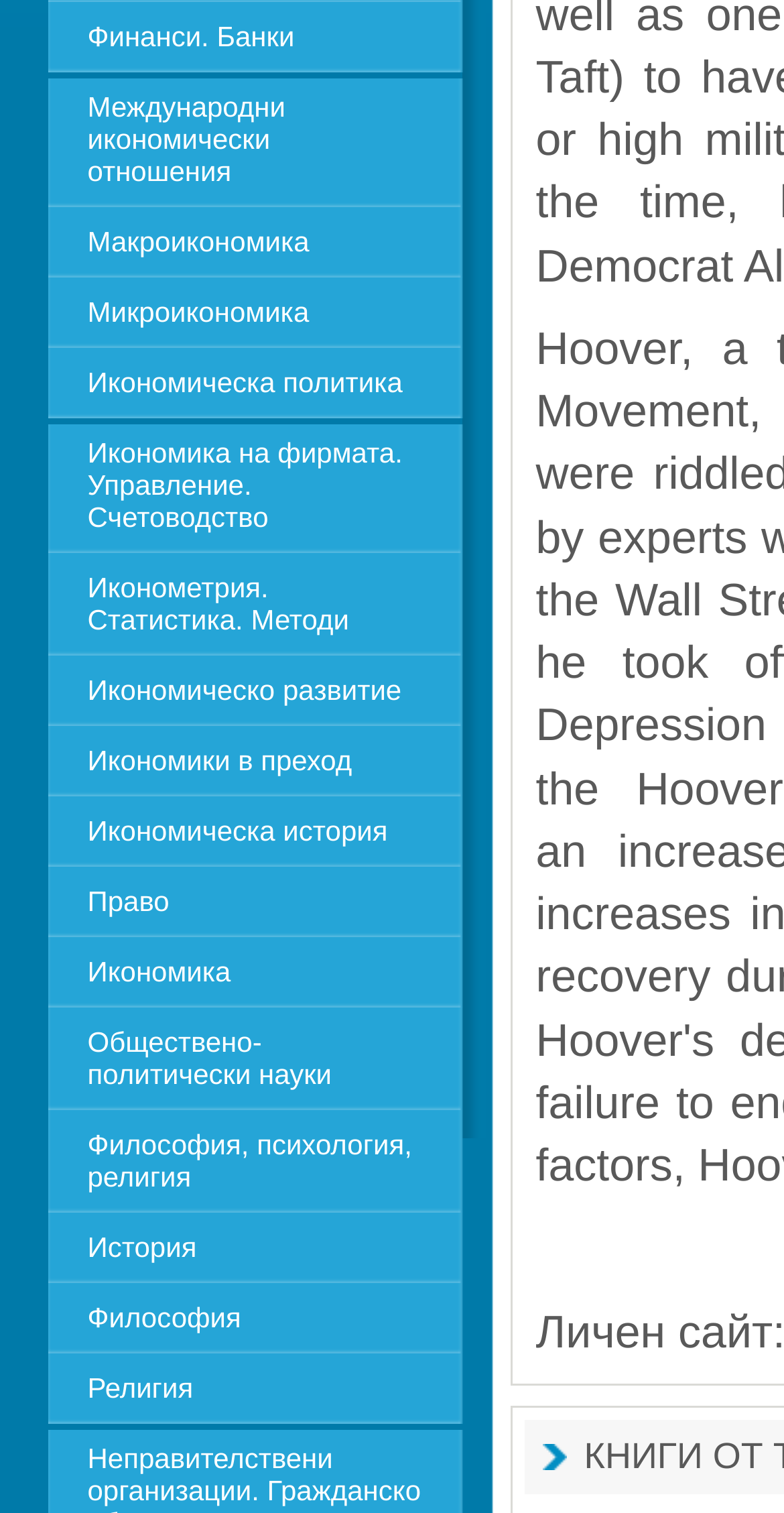What is the topic of the first link?
Please provide a single word or phrase in response based on the screenshot.

Финанси. Банки